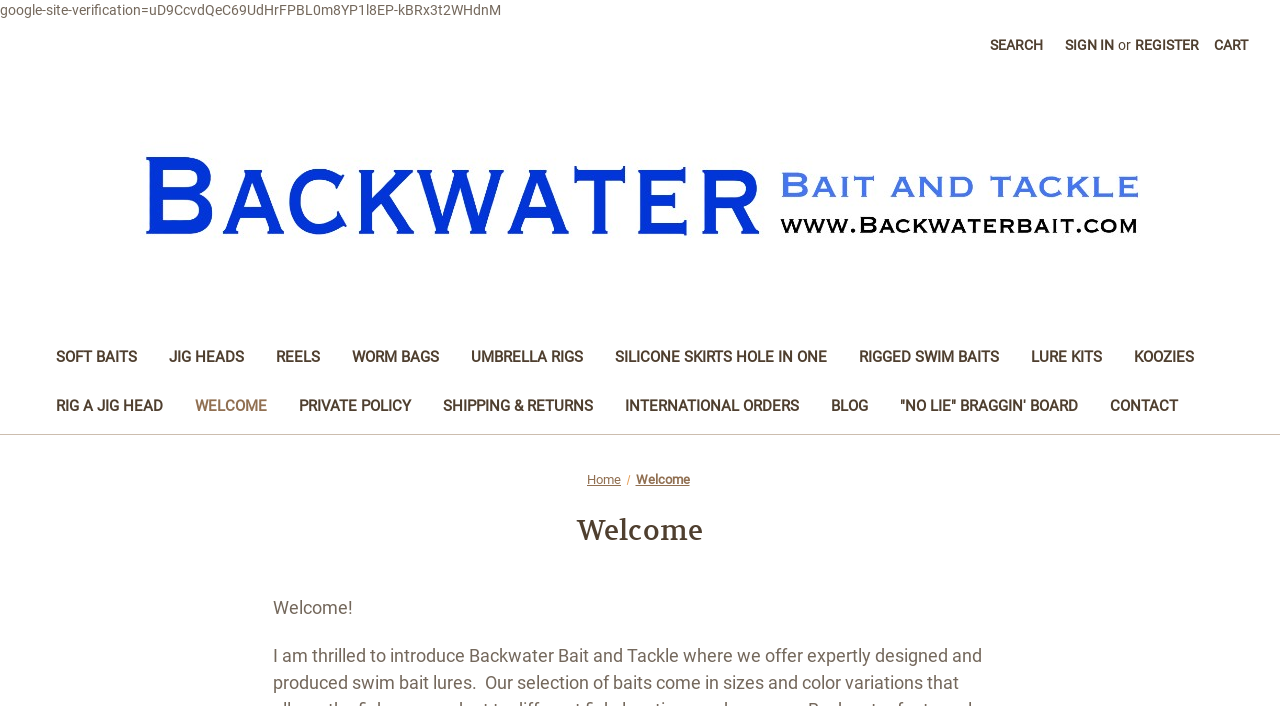Summarize the webpage comprehensively, mentioning all visible components.

This webpage appears to be an e-commerce website for an online fishing tackle store. At the top of the page, there is a search bar with a "Search" button to the right, followed by links to "Sign in" and "Register" on the right side. A "Cart with 0 items" link is also present on the top right corner.

Below the top navigation, there is a large banner image with the store's logo, "Backwater Bait and Tackle". Underneath the banner, there are several categories of fishing tackle listed as links, including "Soft Baits", "Jig Heads", "Reels", and more. These links are arranged in a horizontal row, taking up most of the page's width.

On the left side of the page, there is a navigation menu with links to various sections of the website, including "Welcome", "Private Policy", "Shipping & Returns", and more. This menu is divided into two columns, with the top column containing links to general information pages and the bottom column containing links to specific product categories.

At the bottom of the page, there is a breadcrumb navigation menu that shows the current page's location within the website's hierarchy. The page's main heading is "Welcome", and there is a brief welcome message below it.